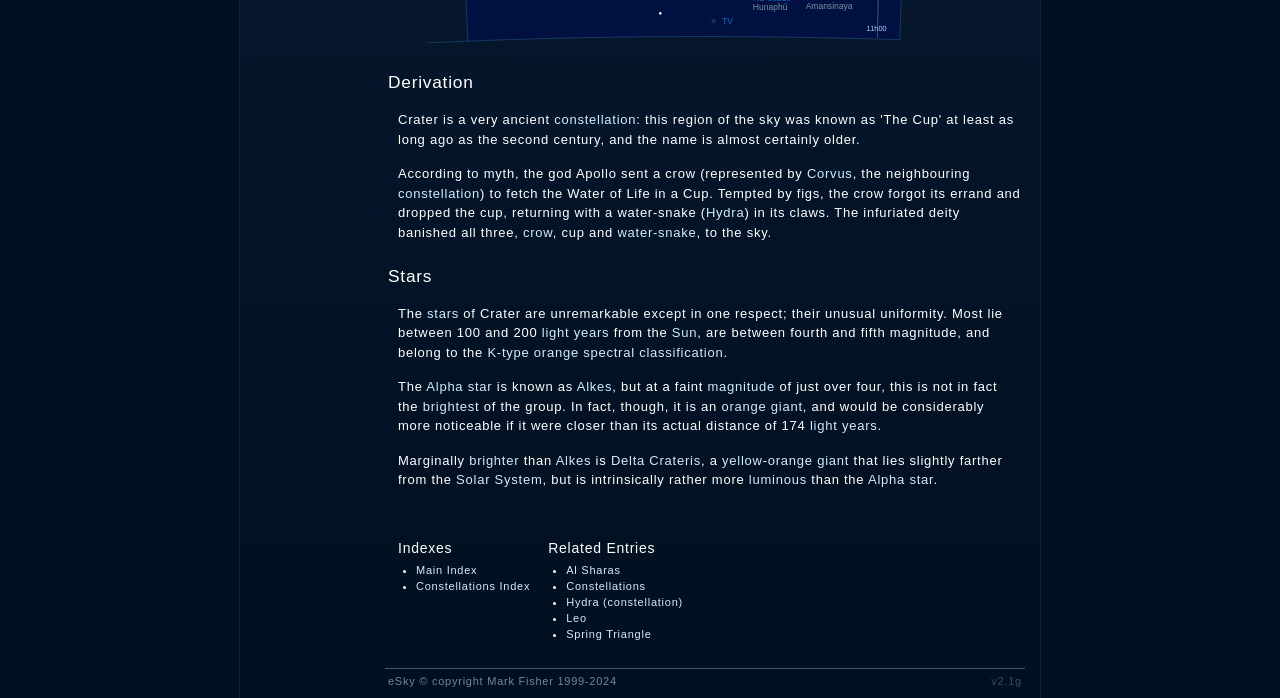What is the name of the neighboring constellation of Crater?
Provide a detailed and extensive answer to the question.

According to the myth, the god Apollo sent a crow to fetch the Water of Life in a Cup, and the crow forgot its errand and dropped the cup, returning with a water-snake, which is represented by the constellation Hydra, the neighboring constellation of Crater.